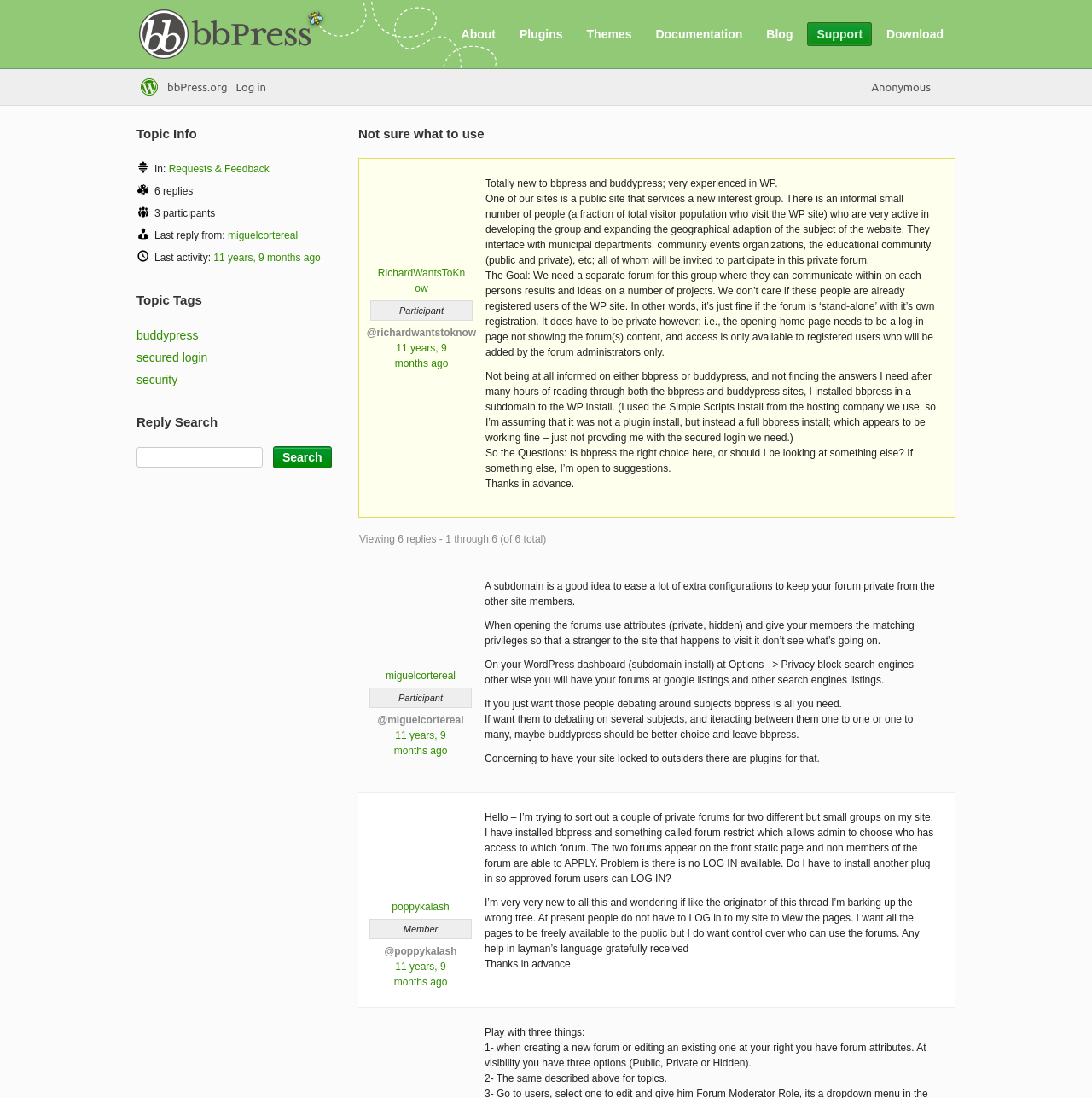Locate the bounding box coordinates of the element that should be clicked to fulfill the instruction: "Click on the 'About' link".

[0.414, 0.02, 0.462, 0.042]